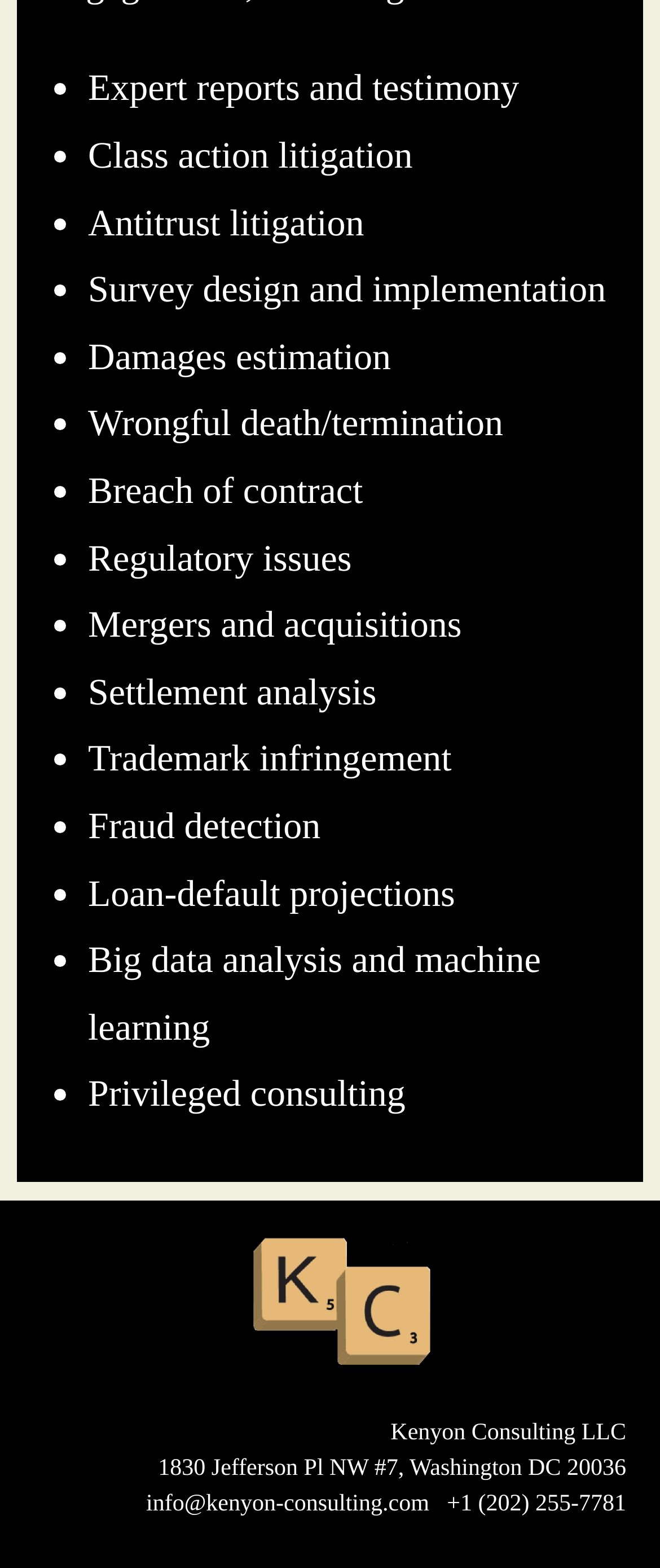What is the name of the company?
Using the image, provide a concise answer in one word or a short phrase.

Kenyon Consulting LLC